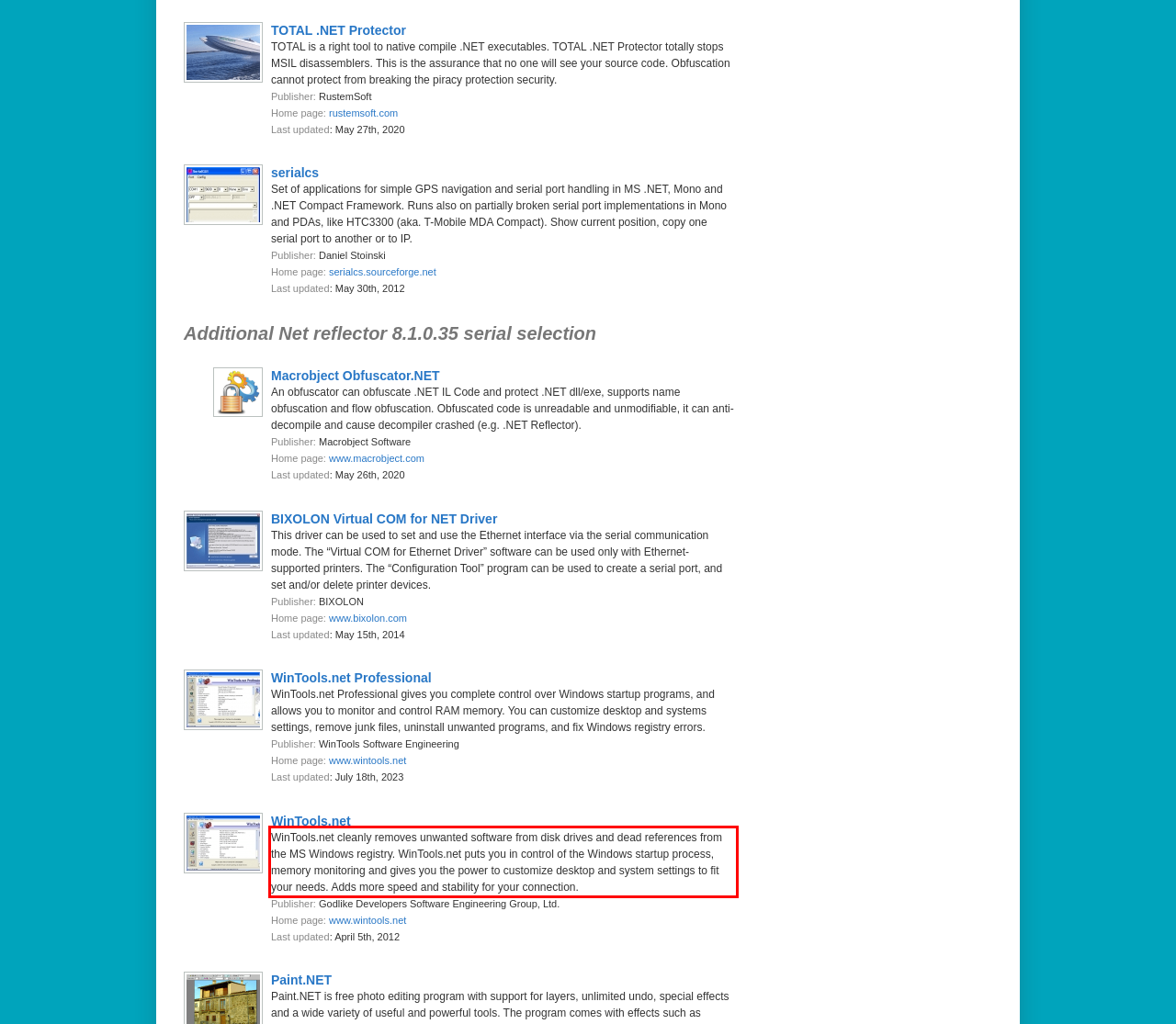Look at the screenshot of the webpage, locate the red rectangle bounding box, and generate the text content that it contains.

WinTools.net cleanly removes unwanted software from disk drives and dead references from the MS Windows registry. WinTools.net puts you in control of the Windows startup process, memory monitoring and gives you the power to customize desktop and system settings to fit your needs. Adds more speed and stability for your connection.